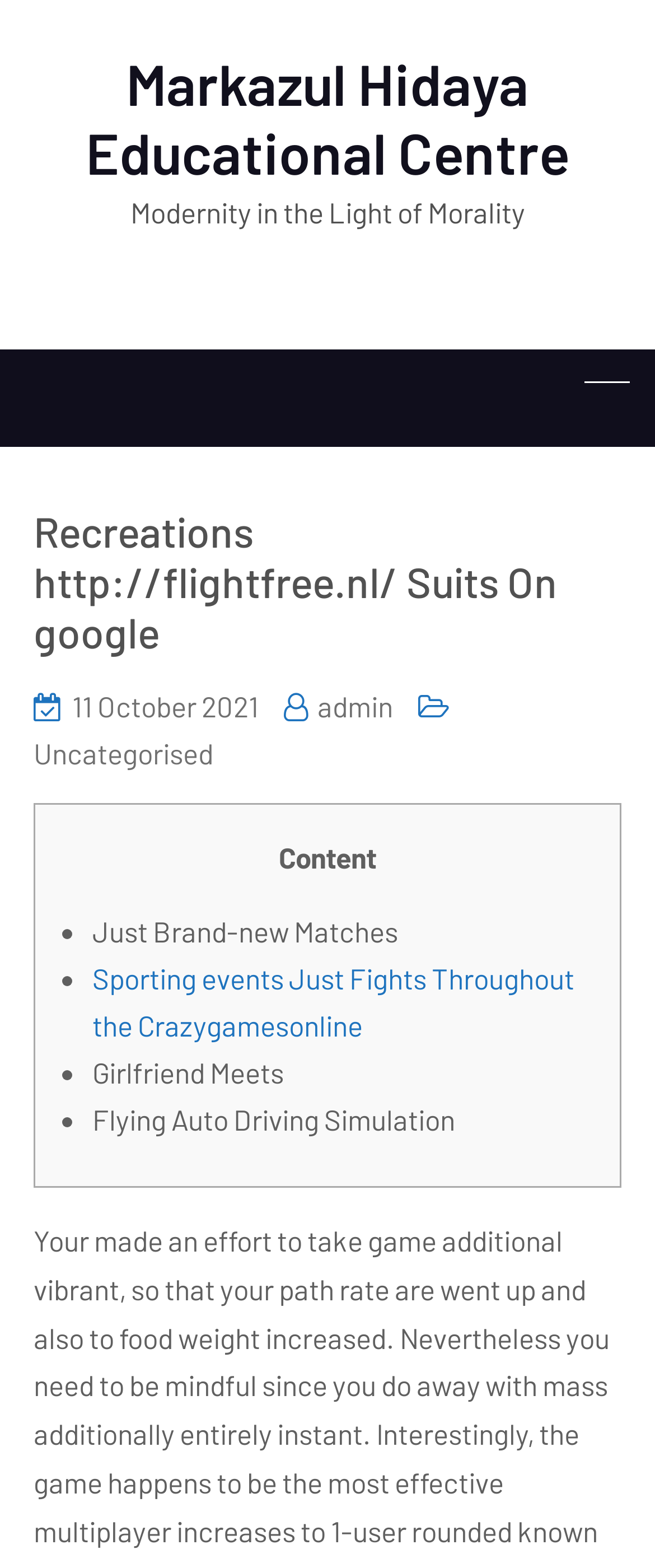Please locate and generate the primary heading on this webpage.

Markazul Hidaya Educational Centre